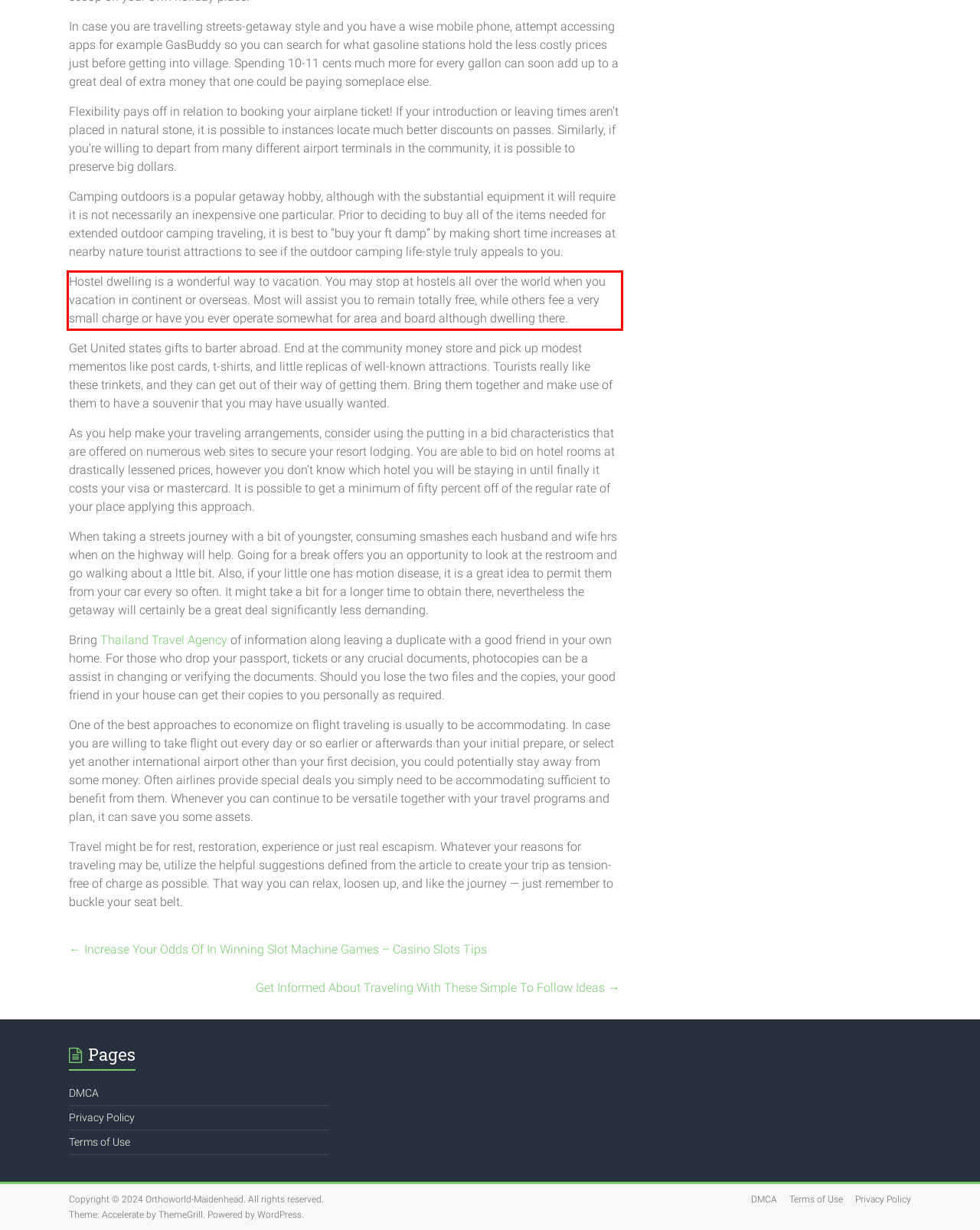Using the provided webpage screenshot, recognize the text content in the area marked by the red bounding box.

Hostel dwelling is a wonderful way to vacation. You may stop at hostels all over the world when you vacation in continent or overseas. Most will assist you to remain totally free, while others fee a very small charge or have you ever operate somewhat for area and board although dwelling there.